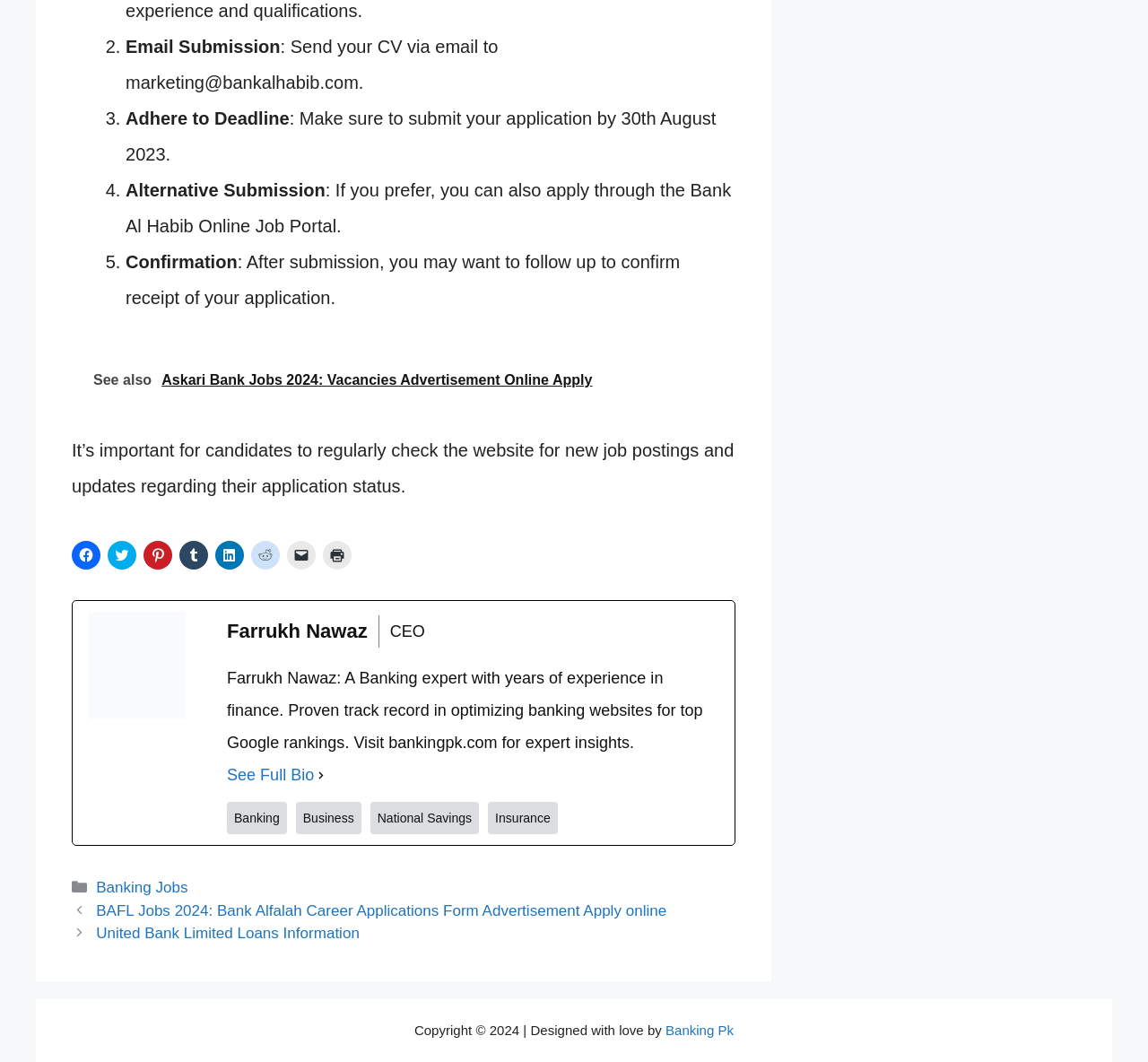Locate the bounding box coordinates of the element you need to click to accomplish the task described by this instruction: "Read the 'Product Introduction'".

None